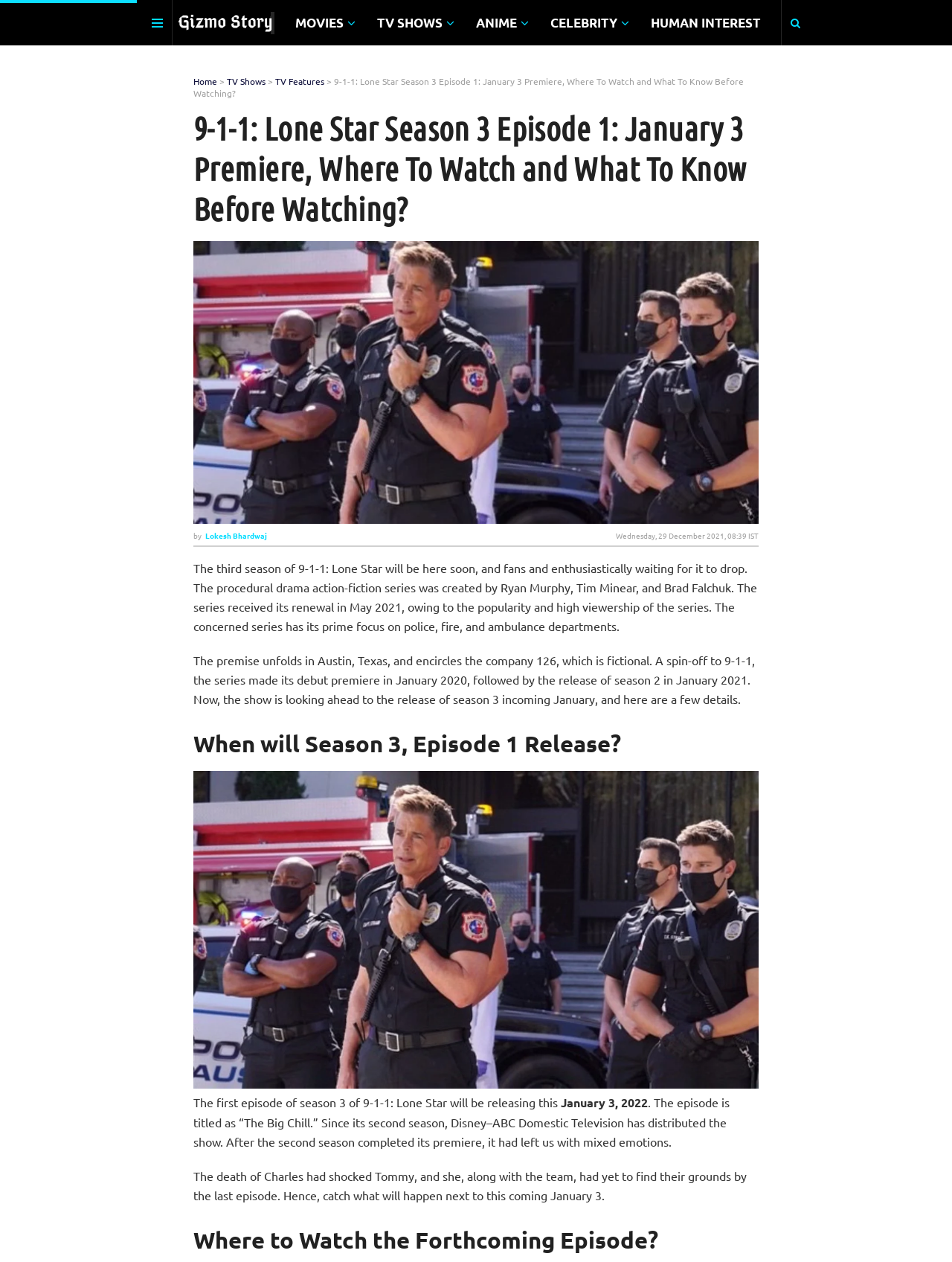Provide a single word or phrase to answer the given question: 
What is the title of the first episode of Season 3?

The Big Chill